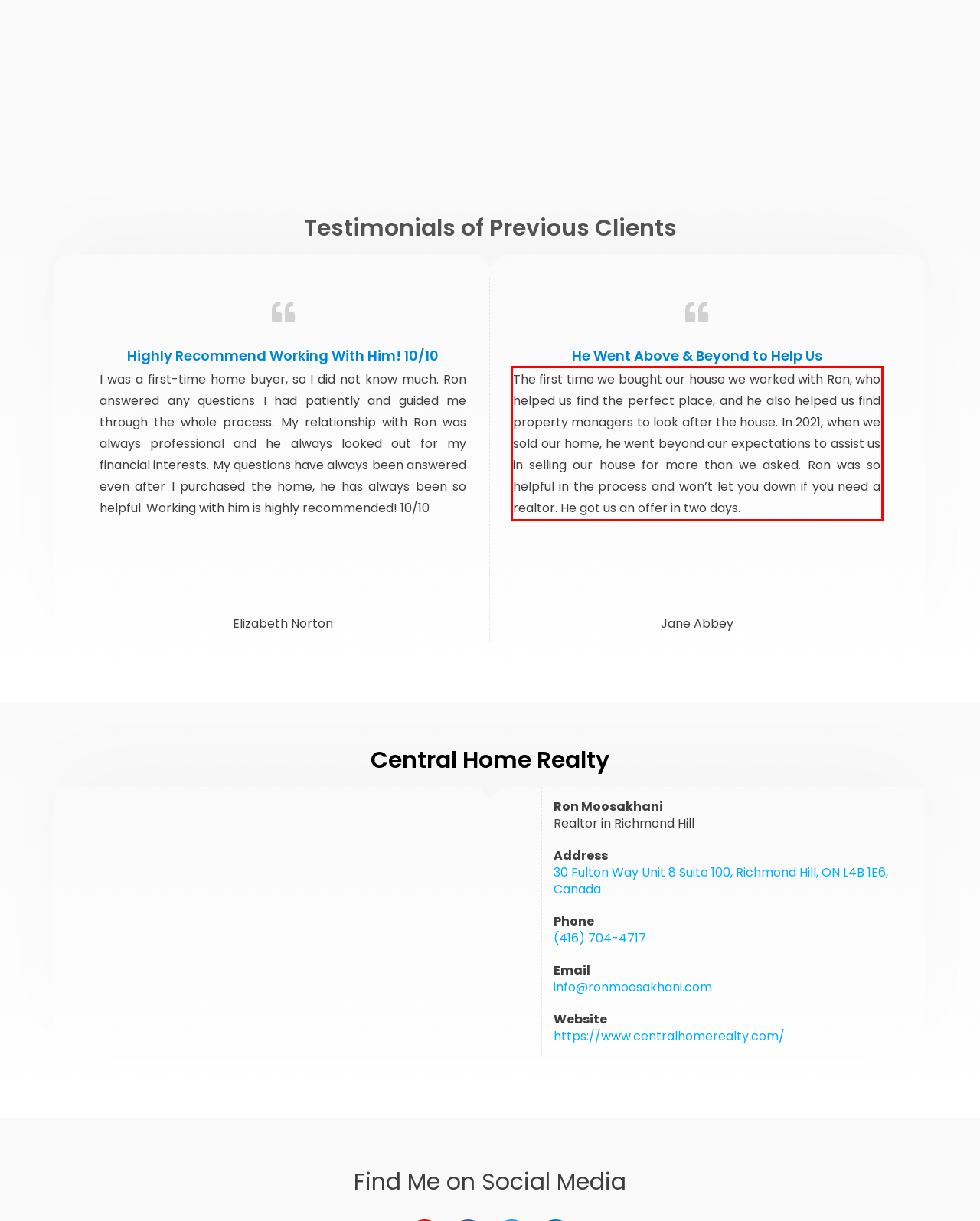Please identify the text within the red rectangular bounding box in the provided webpage screenshot.

The first time we bought our house we worked with Ron, who helped us find the perfect place, and he also helped us find property managers to look after the house. In 2021, when we sold our home, he went beyond our expectations to assist us in selling our house for more than we asked. Ron was so helpful in the process and won’t let you down if you need a realtor. He got us an offer in two days.